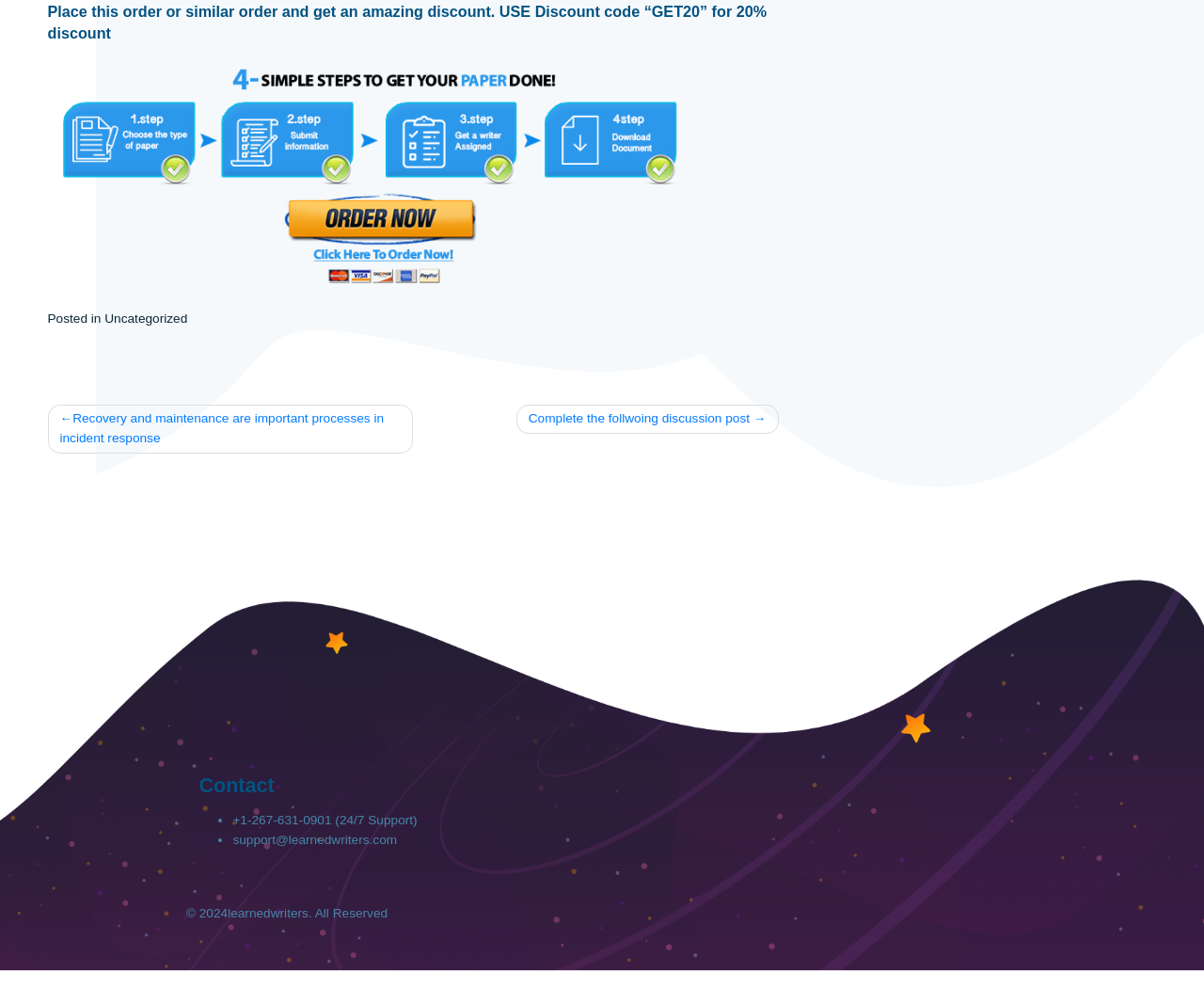Find the bounding box coordinates for the UI element whose description is: "Complete the follwoing discussion post". The coordinates should be four float numbers between 0 and 1, in the format [left, top, right, bottom].

[0.476, 0.514, 0.718, 0.546]